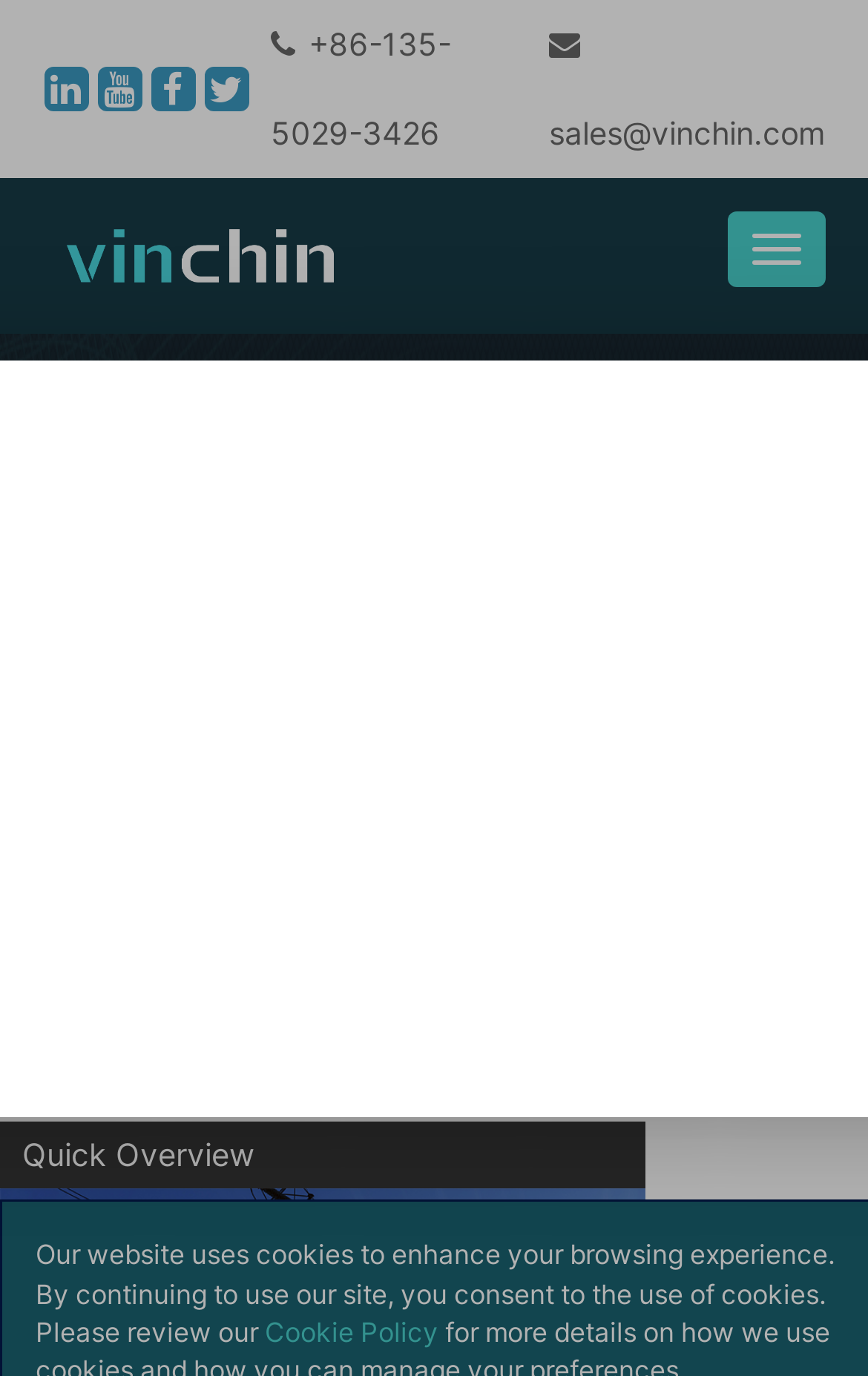Locate and generate the text content of the webpage's heading.

Vinchin Plays a Crucial Role in Safeguarding the Data Security of Guizhou Power Grid Corporation